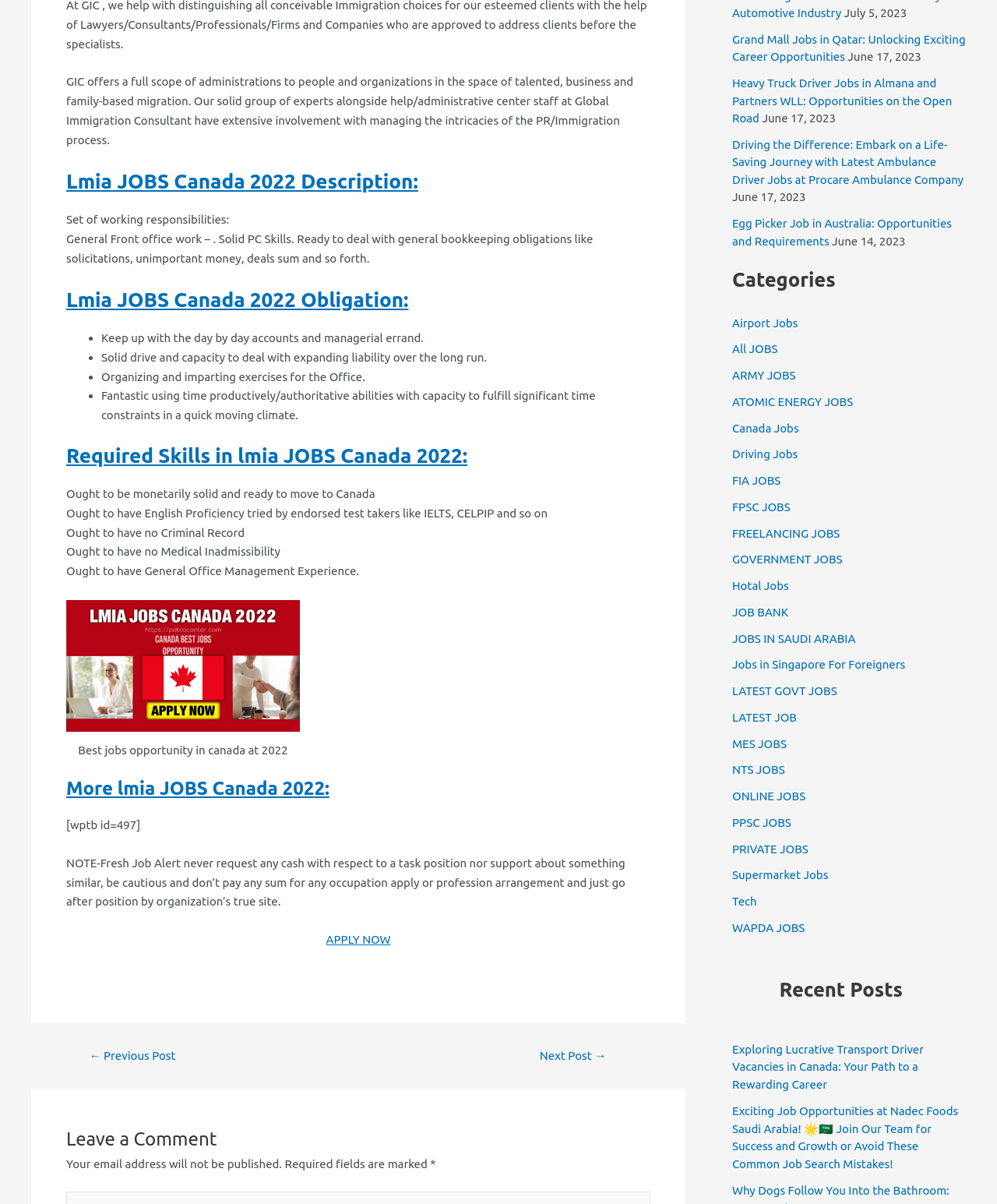Please predict the bounding box coordinates of the element's region where a click is necessary to complete the following instruction: "Leave a comment". The coordinates should be represented by four float numbers between 0 and 1, i.e., [left, top, right, bottom].

[0.066, 0.934, 0.652, 0.959]